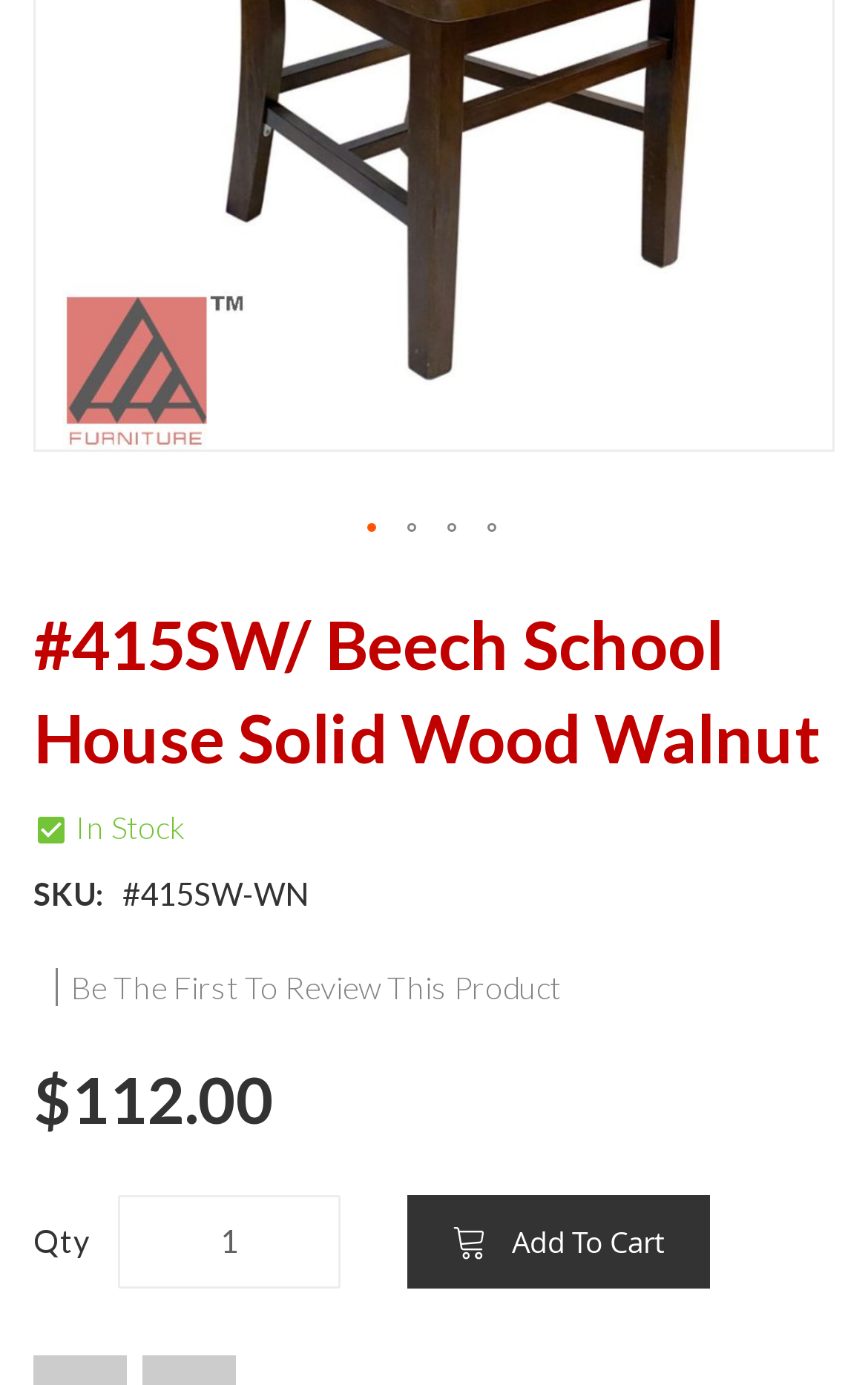Find the bounding box of the UI element described as: "input value="1" name="qty" title="Qty" value="1"". The bounding box coordinates should be given as four float values between 0 and 1, i.e., [left, top, right, bottom].

[0.136, 0.862, 0.392, 0.93]